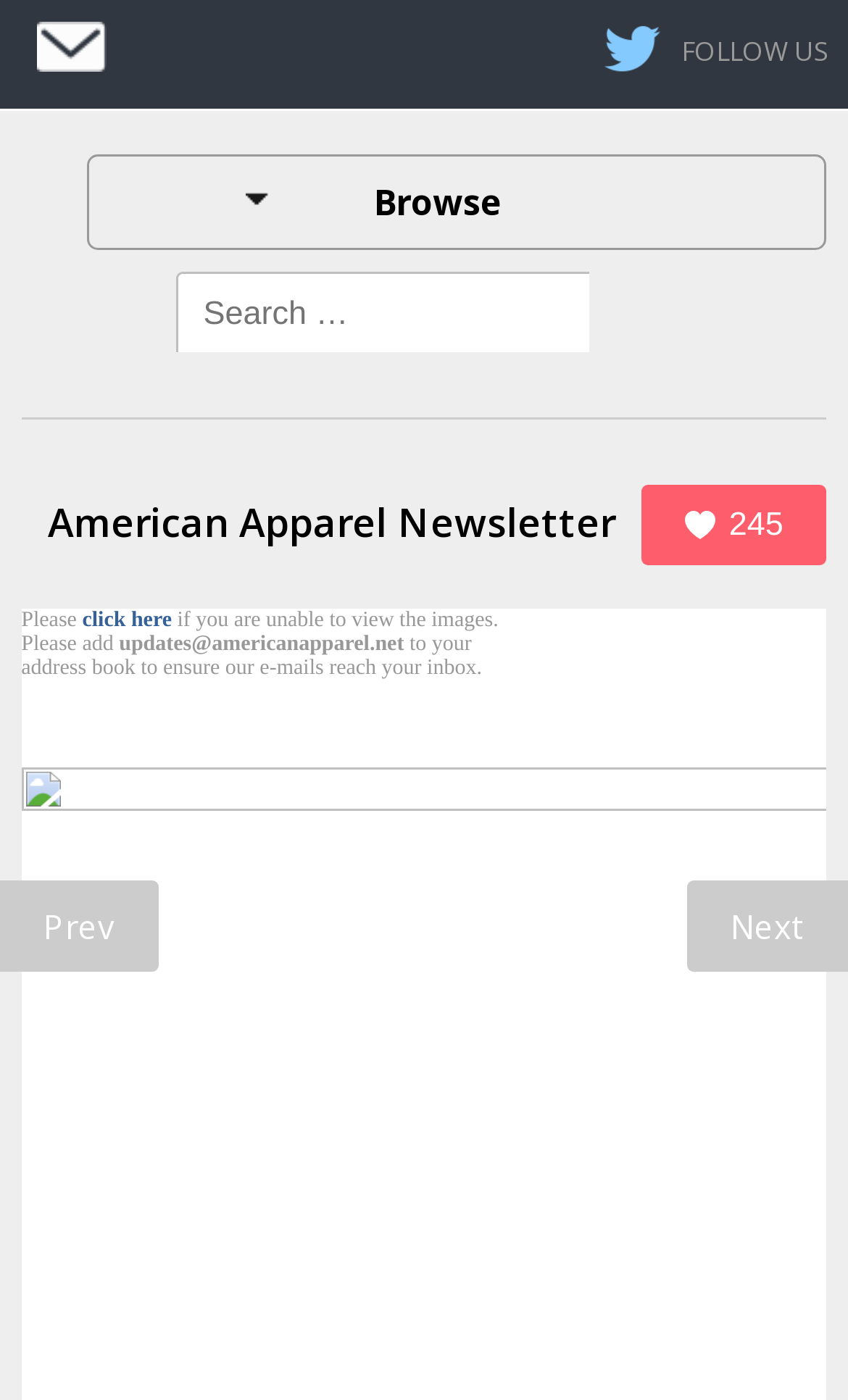Please give a concise answer to this question using a single word or phrase: 
What is the name of the newsletter?

American Apparel Newsletter